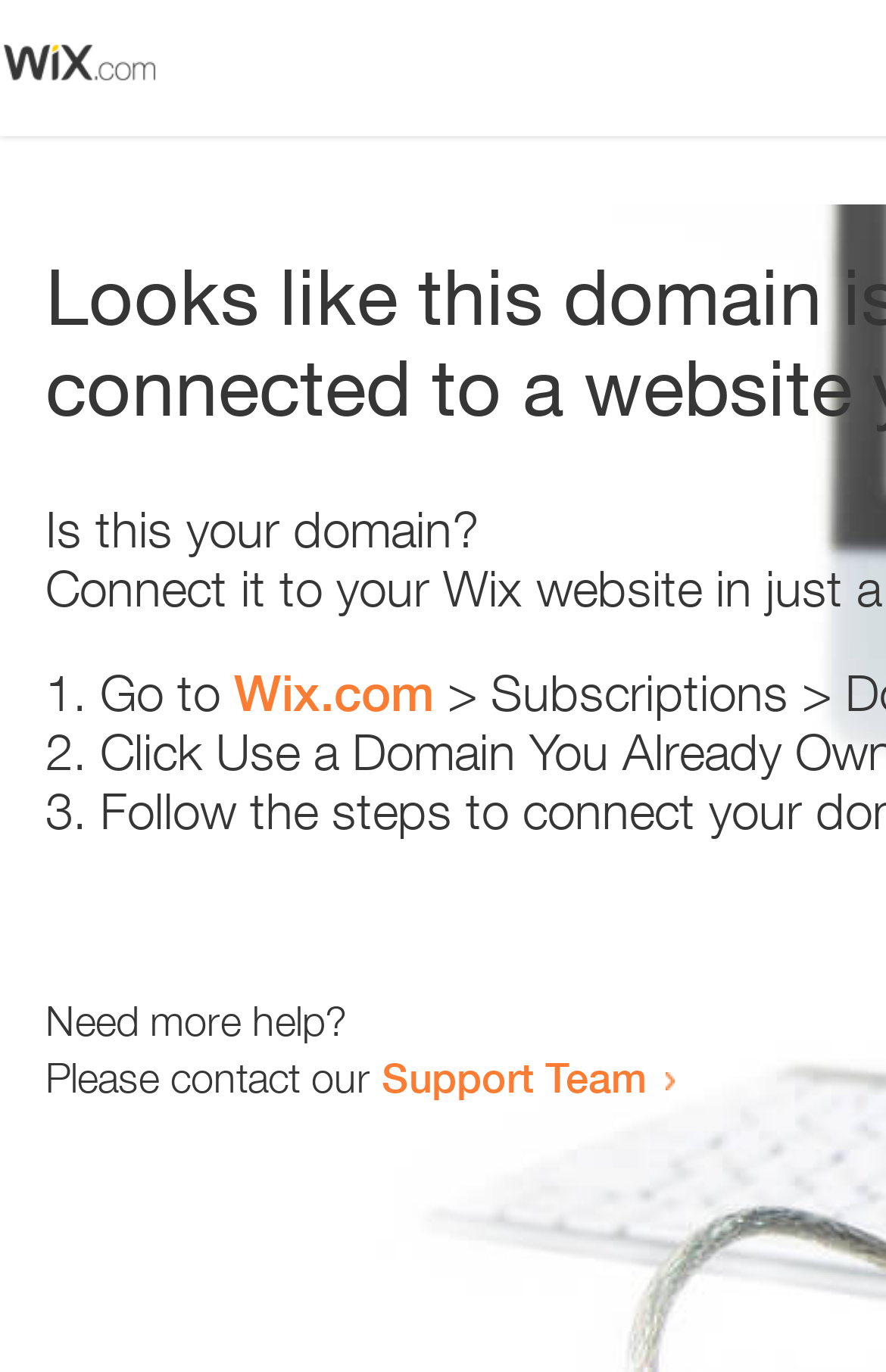What is the purpose of the webpage?
Please provide a comprehensive and detailed answer to the question.

The webpage contains a message 'Is this your domain?' and provides steps to resolve the issue which suggests that the purpose of the webpage is to help users resolve an error or issue related to their domain.